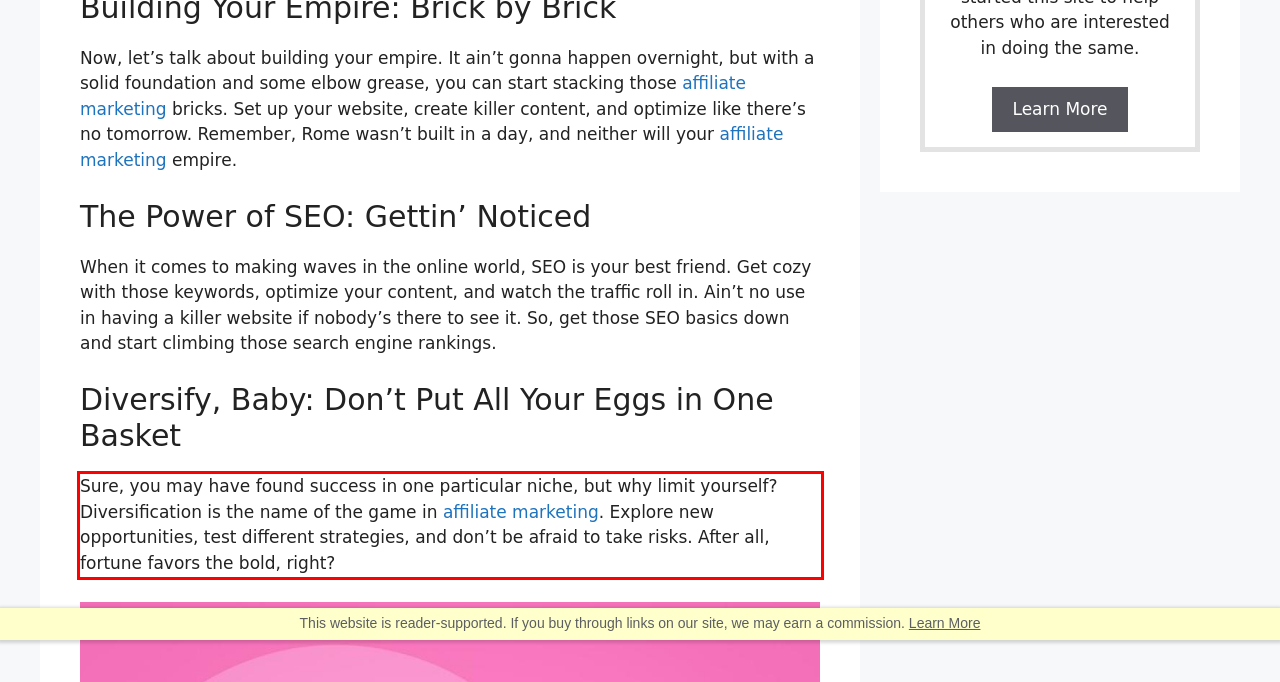Analyze the screenshot of the webpage and extract the text from the UI element that is inside the red bounding box.

Sure, you may have found success in one particular niche, but why limit yourself? Diversification is the name of the game in affiliate marketing. Explore new opportunities, test different strategies, and don’t be afraid to take risks. After all, fortune favors the bold, right?